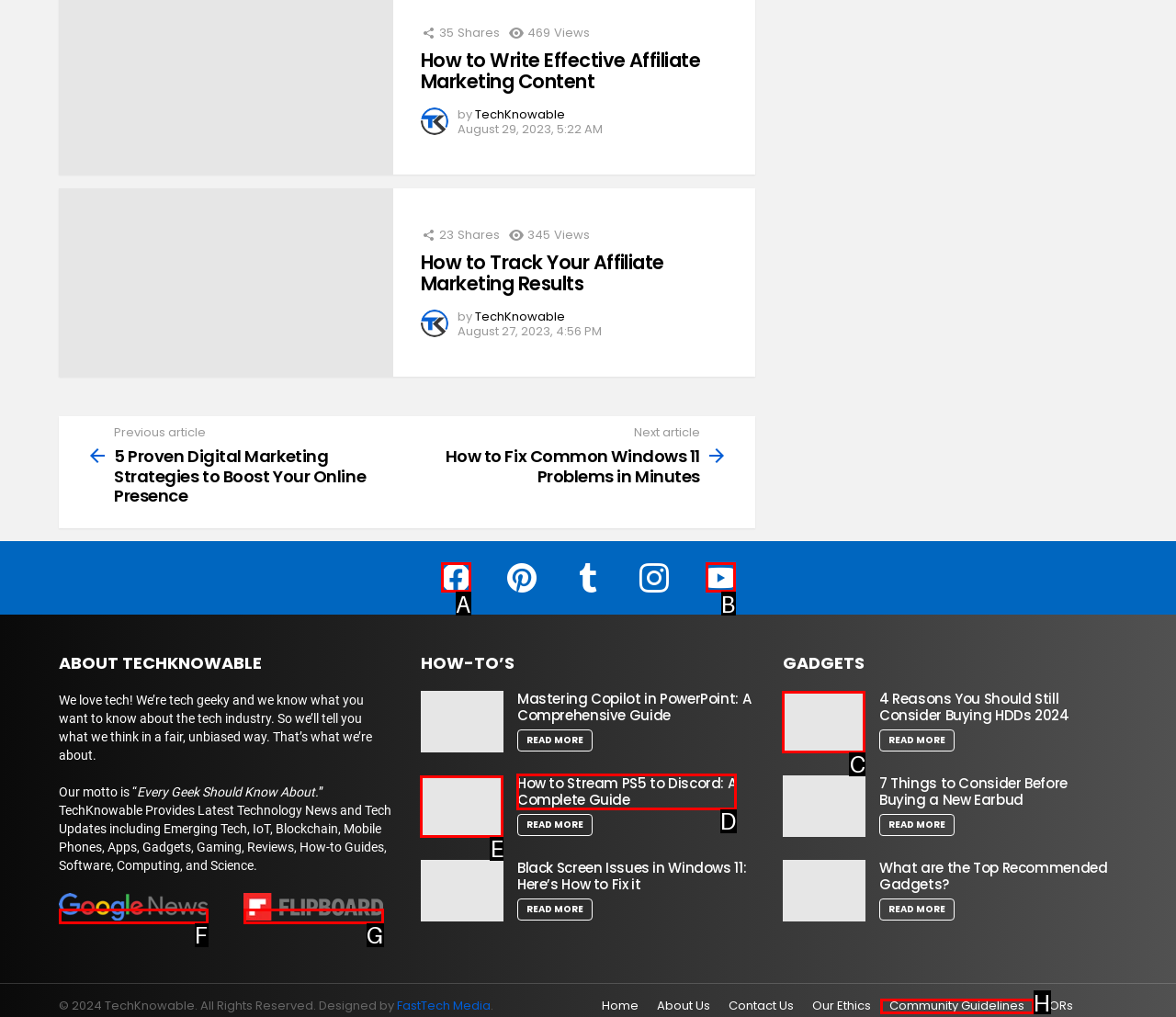Which lettered option matches the following description: alt="Follow us on GoogleNews"
Provide the letter of the matching option directly.

F